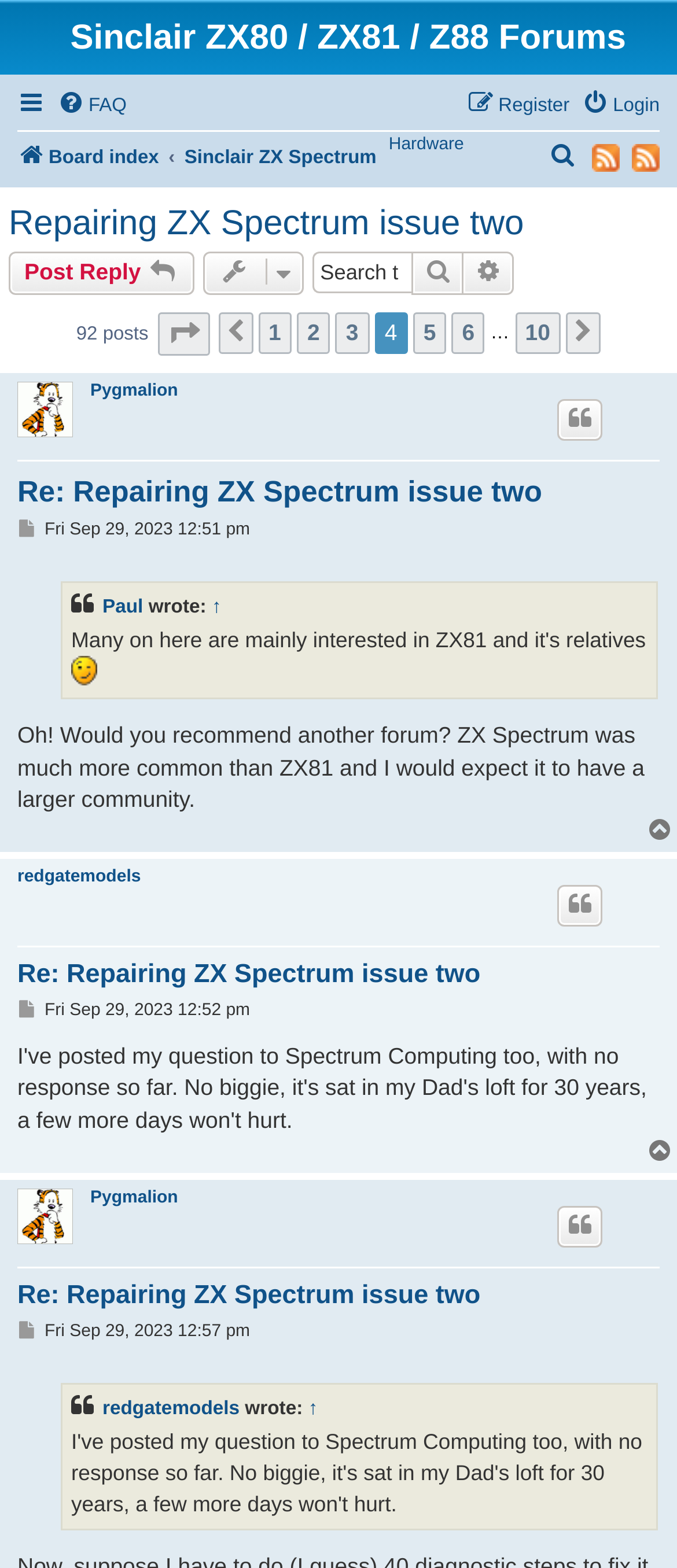Please find the bounding box coordinates of the section that needs to be clicked to achieve this instruction: "Go to page 5".

[0.61, 0.199, 0.659, 0.226]